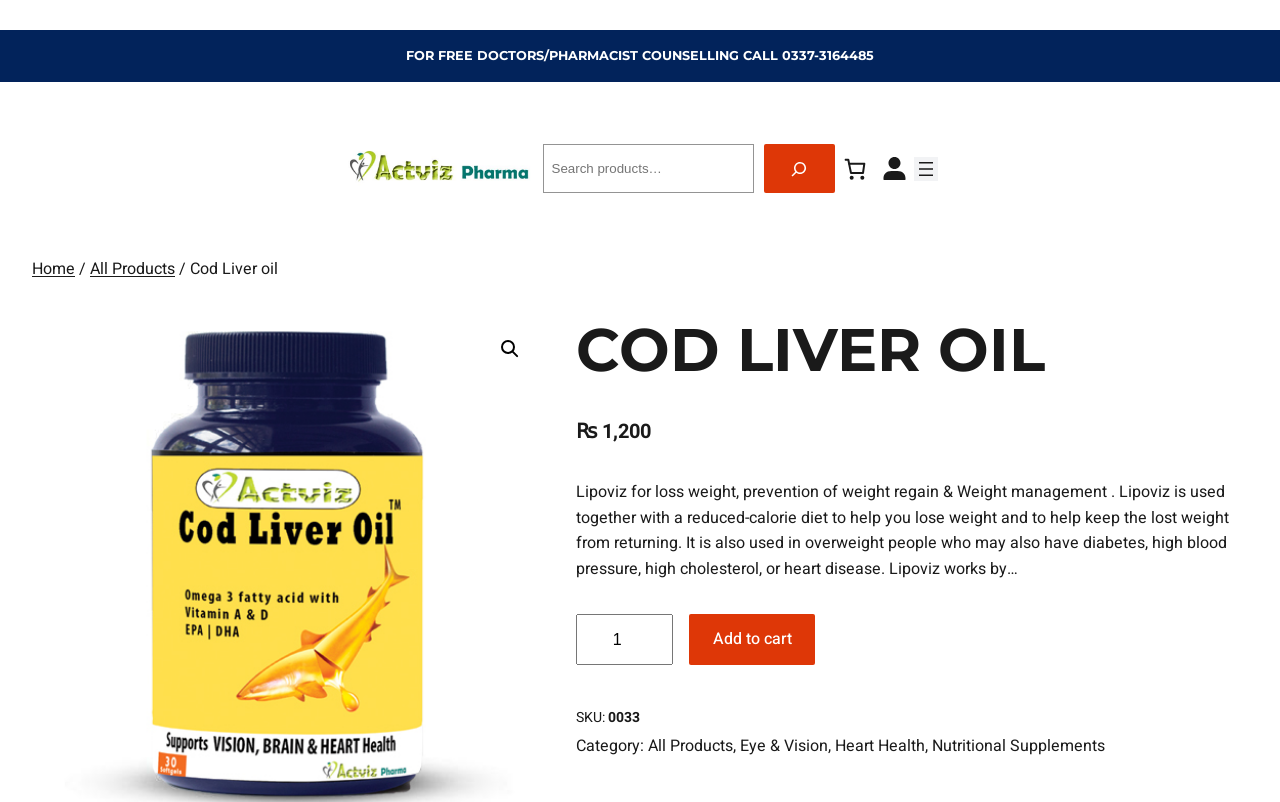Answer the following query concisely with a single word or phrase:
What is the price of the product?

₨1,200